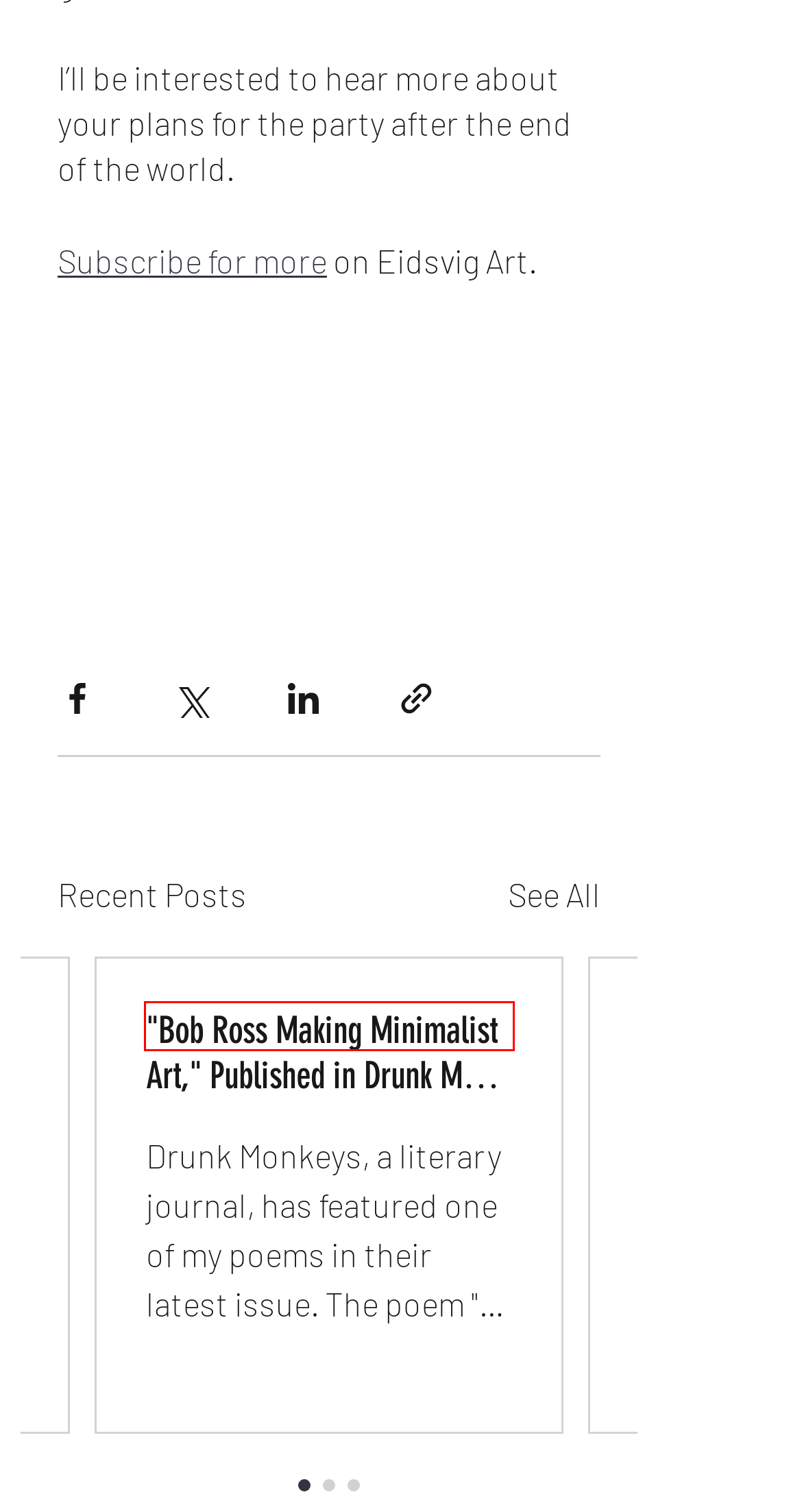Take a look at the provided webpage screenshot featuring a red bounding box around an element. Select the most appropriate webpage description for the page that loads after clicking on the element inside the red bounding box. Here are the candidates:
A. SUBSCRIBE | EIDSVIG ART
B. Free Book Giveaway
C. ROAR | EIDSVIG ART
D. Shop | EIDSVIG ART
E. Kurt Cole Eidsvig | Writer and Artist
F. "Bob Ross Making Minimalist Art," Published in Drunk Monkeys
G. Interview in The Dewdrop
H. Literary Landmark: Robert Frost’s Key West cottage | United for Libraries

B